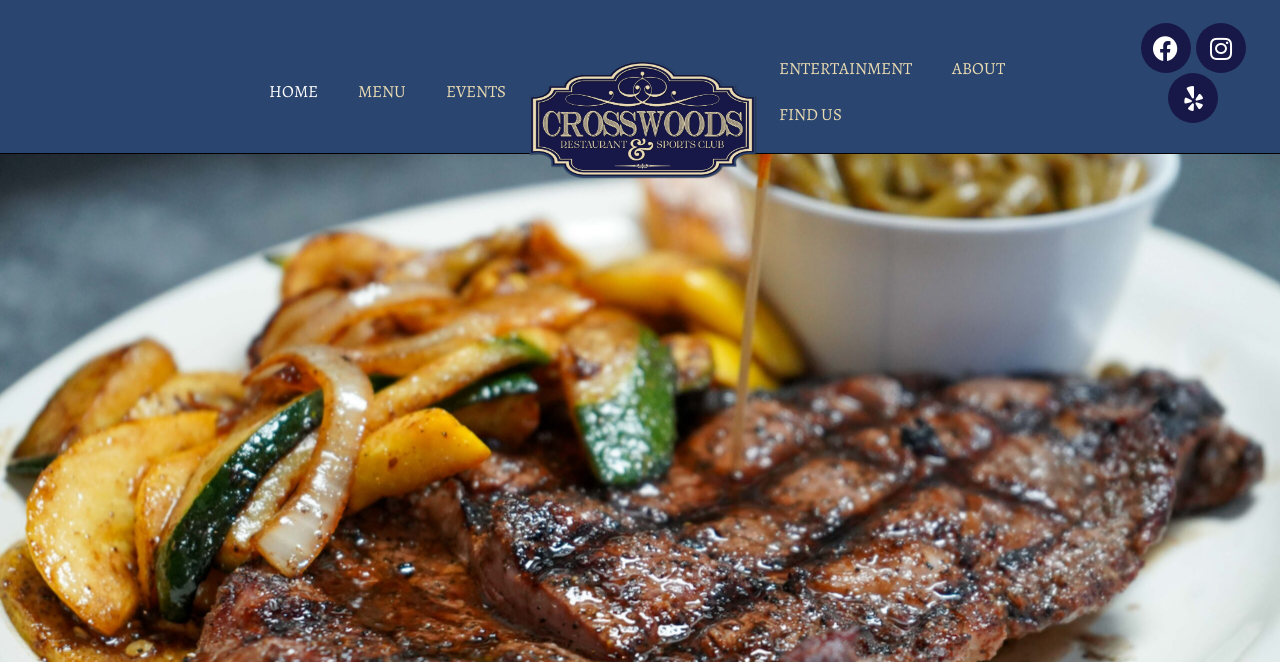From the details in the image, provide a thorough response to the question: How many main sections are there?

There are six main sections because there are six link elements with text 'HOME', 'MENU', 'EVENTS', 'ENTERTAINMENT', 'ABOUT', and 'FIND US' respectively, and their bounding box coordinates indicate they are at the top of the webpage, suggesting they are main sections or categories.